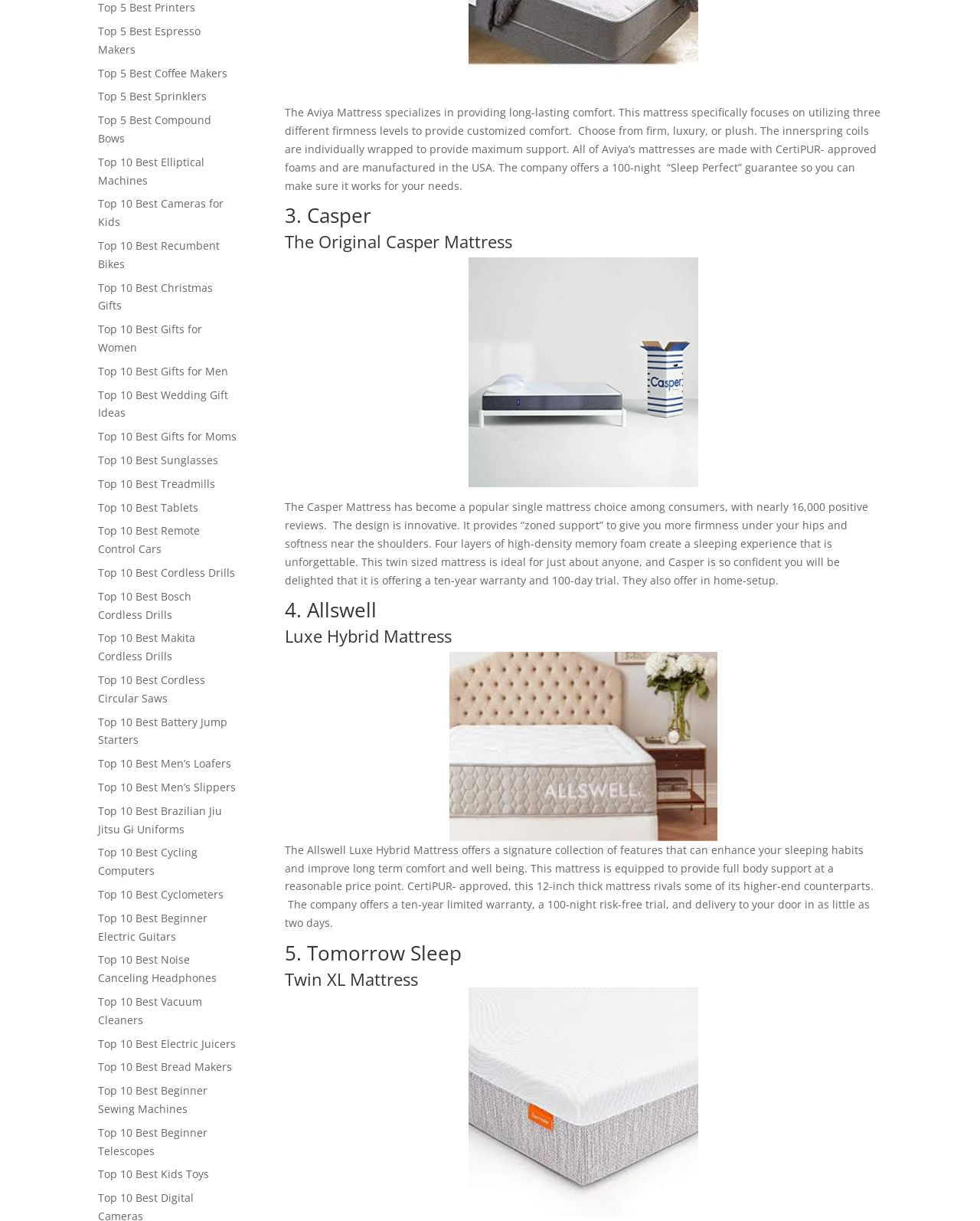Given the element description: "Top 5 Best Coffee Makers", predict the bounding box coordinates of the UI element it refers to, using four float numbers between 0 and 1, i.e., [left, top, right, bottom].

[0.1, 0.054, 0.232, 0.066]